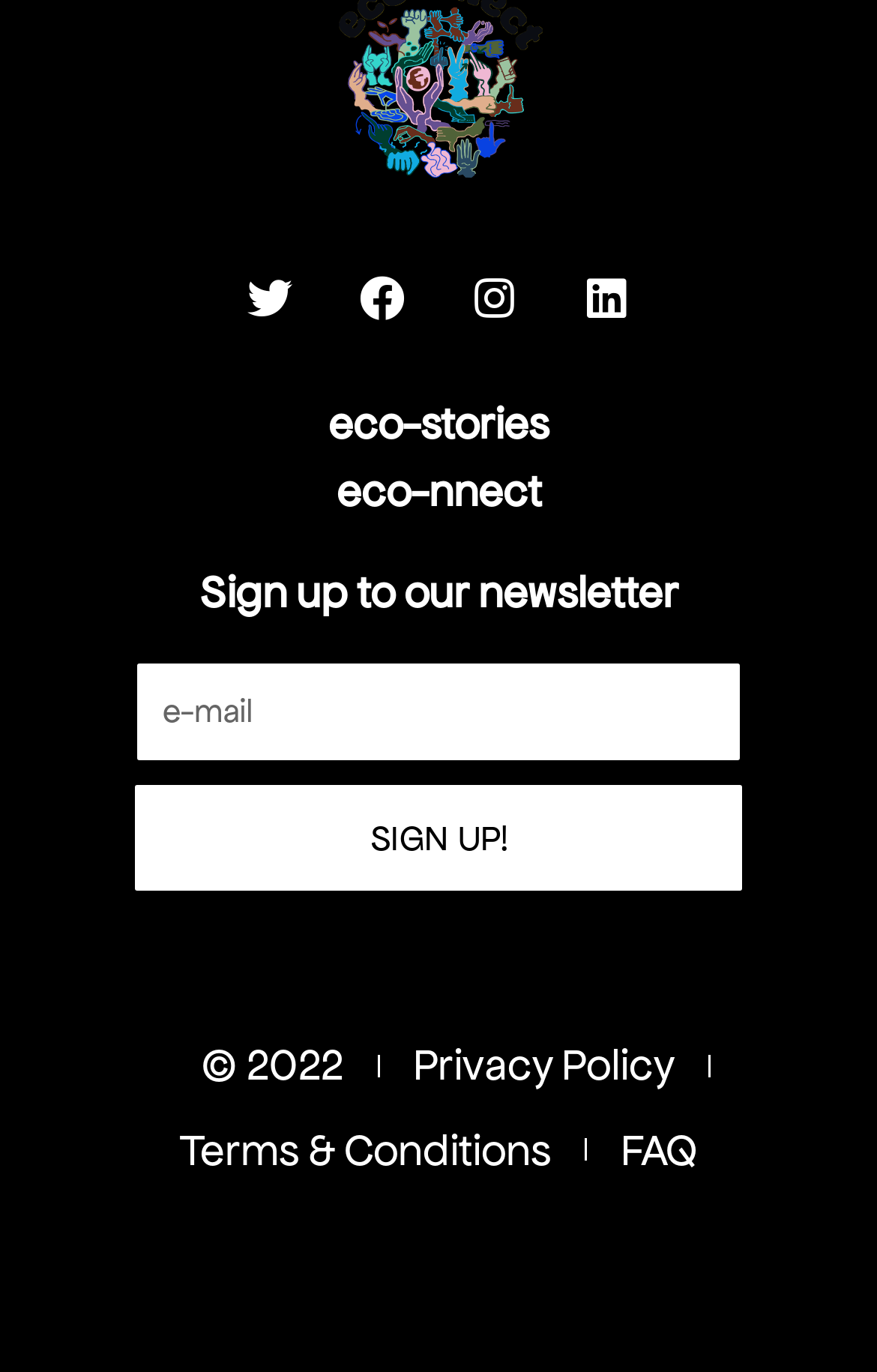Identify the bounding box for the UI element that is described as follows: "eco-nnect".

[0.026, 0.333, 0.974, 0.382]